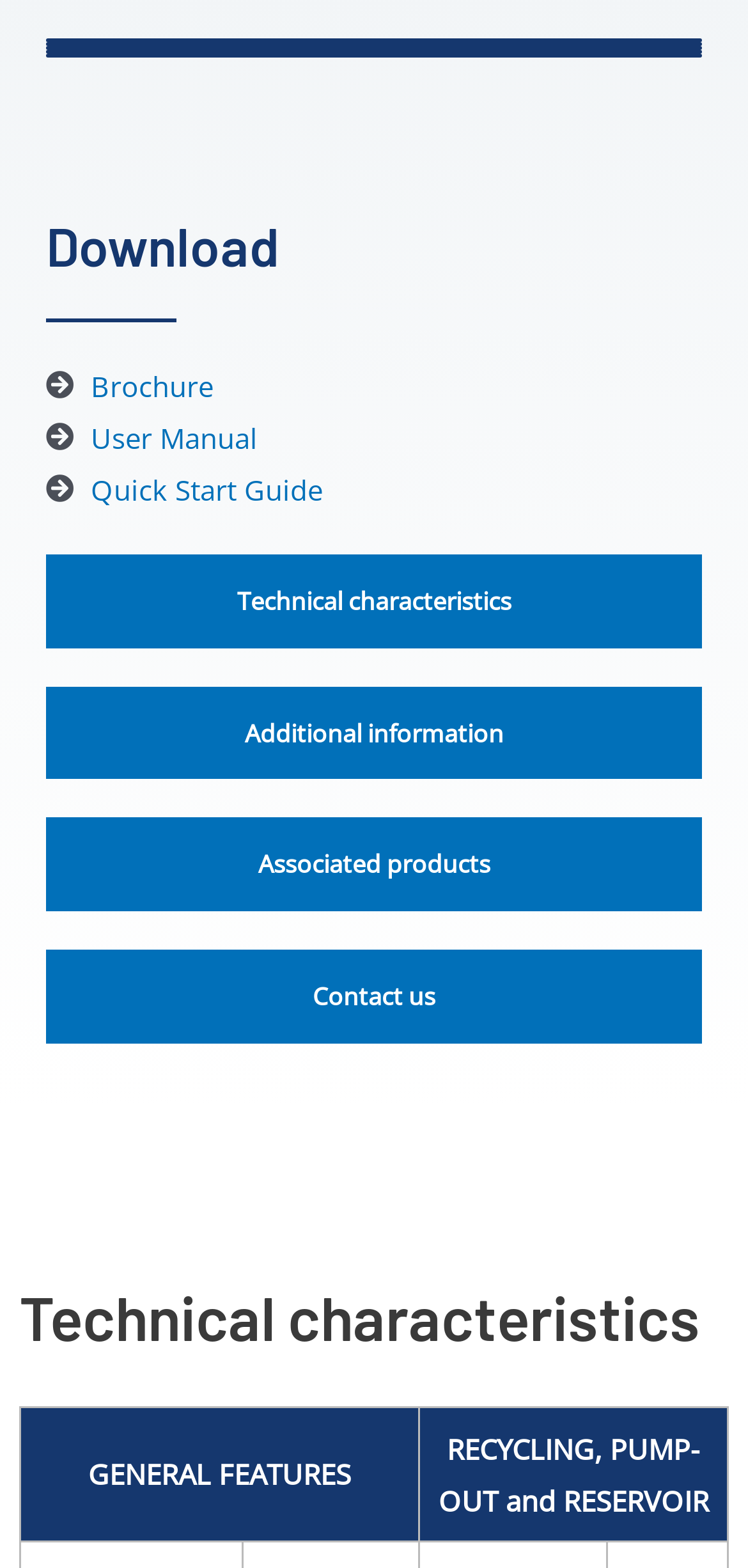Bounding box coordinates must be specified in the format (top-left x, top-left y, bottom-right x, bottom-right y). All values should be floating point numbers between 0 and 1. What are the bounding box coordinates of the UI element described as: aria-label="Bidon et flexibles centrales RF"

[0.062, 0.027, 0.938, 0.029]